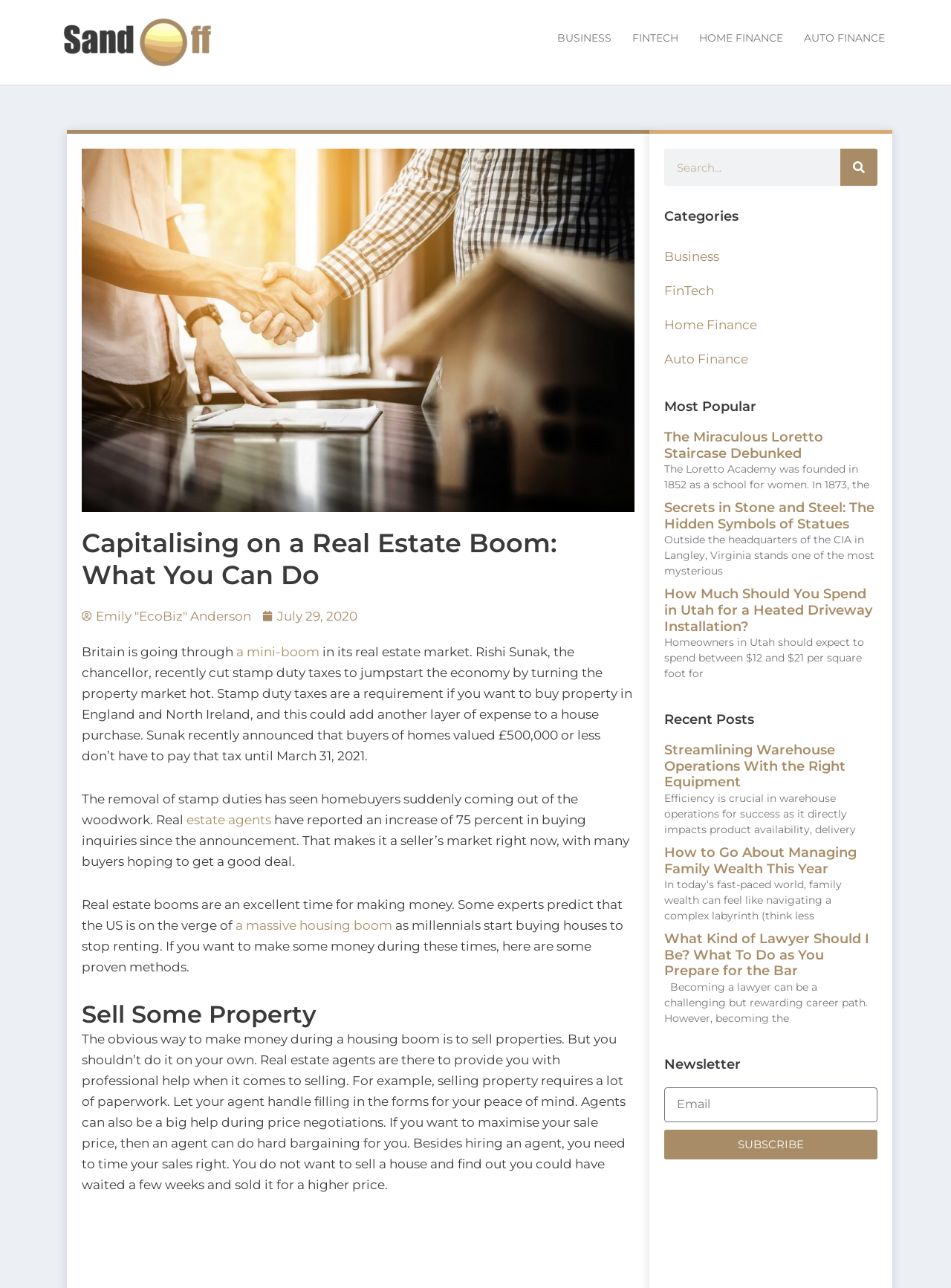Calculate the bounding box coordinates for the UI element based on the following description: "Business". Ensure the coordinates are four float numbers between 0 and 1, i.e., [left, top, right, bottom].

[0.575, 0.013, 0.654, 0.046]